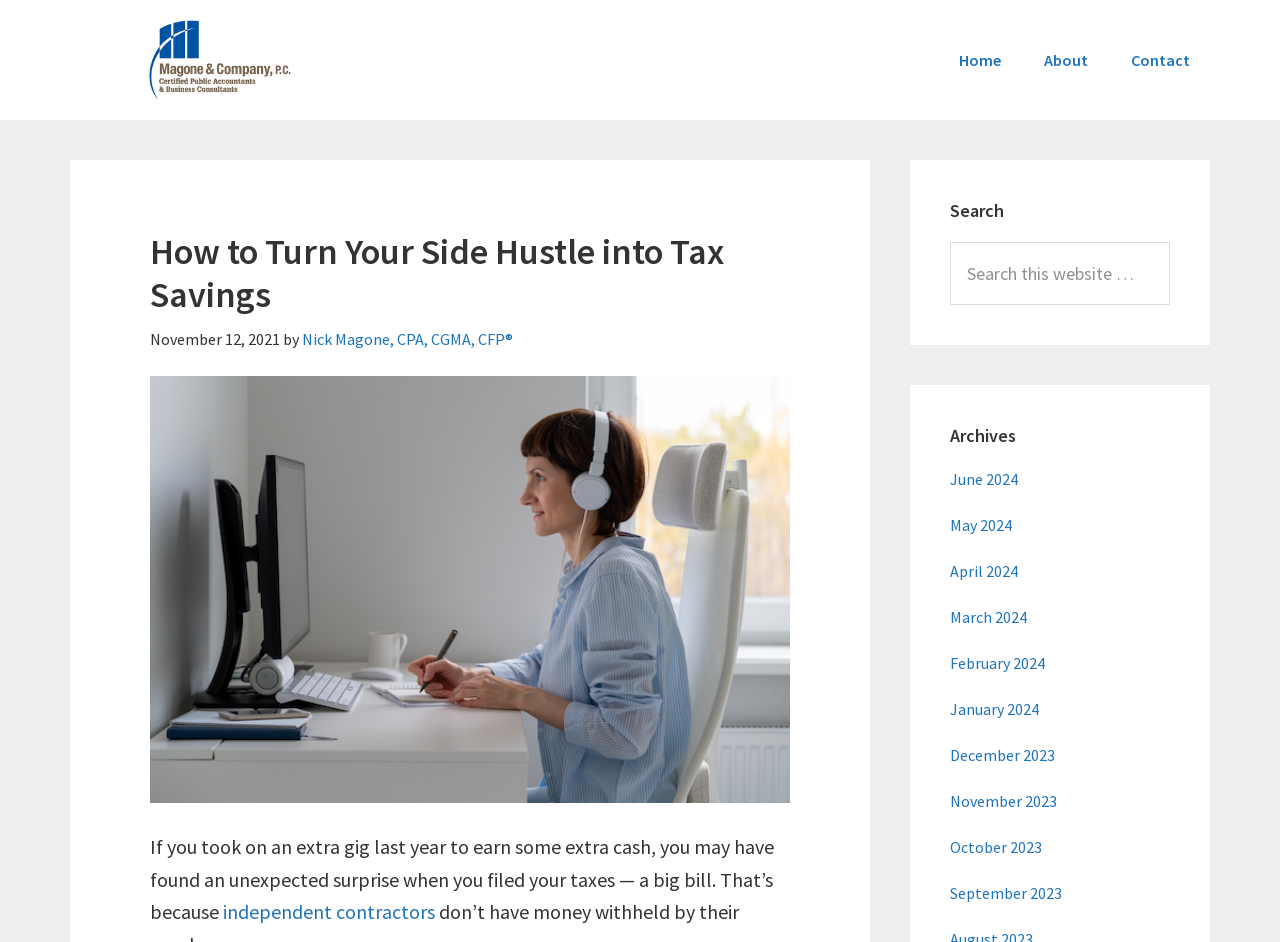Provide a one-word or brief phrase answer to the question:
What is the category of the link 'June 2024'?

Archives